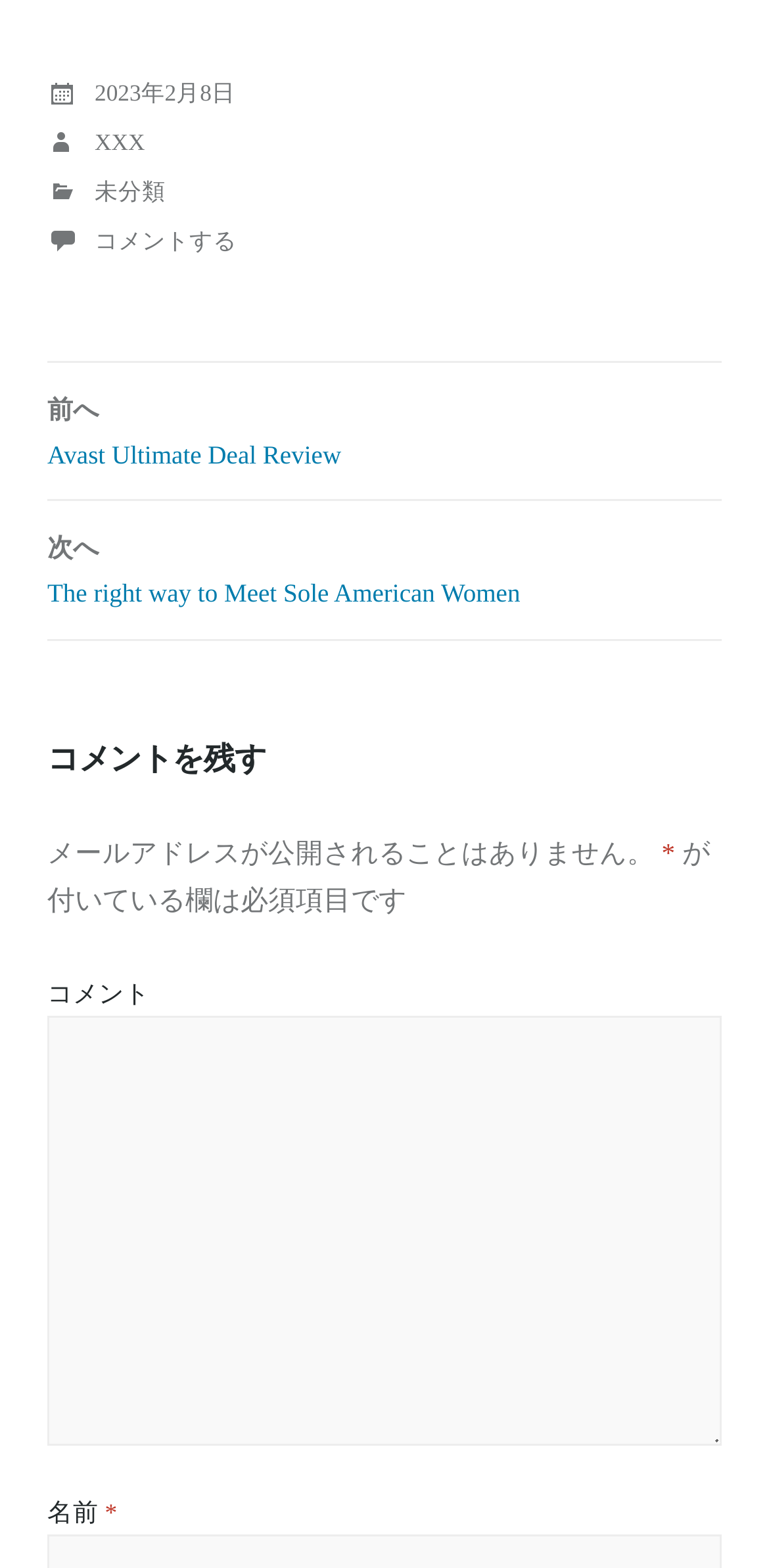What is the date of the post?
Using the information from the image, answer the question thoroughly.

I found the date of the post by looking at the link element with the text '2023年2月8日' which is located in the footer section of the webpage.